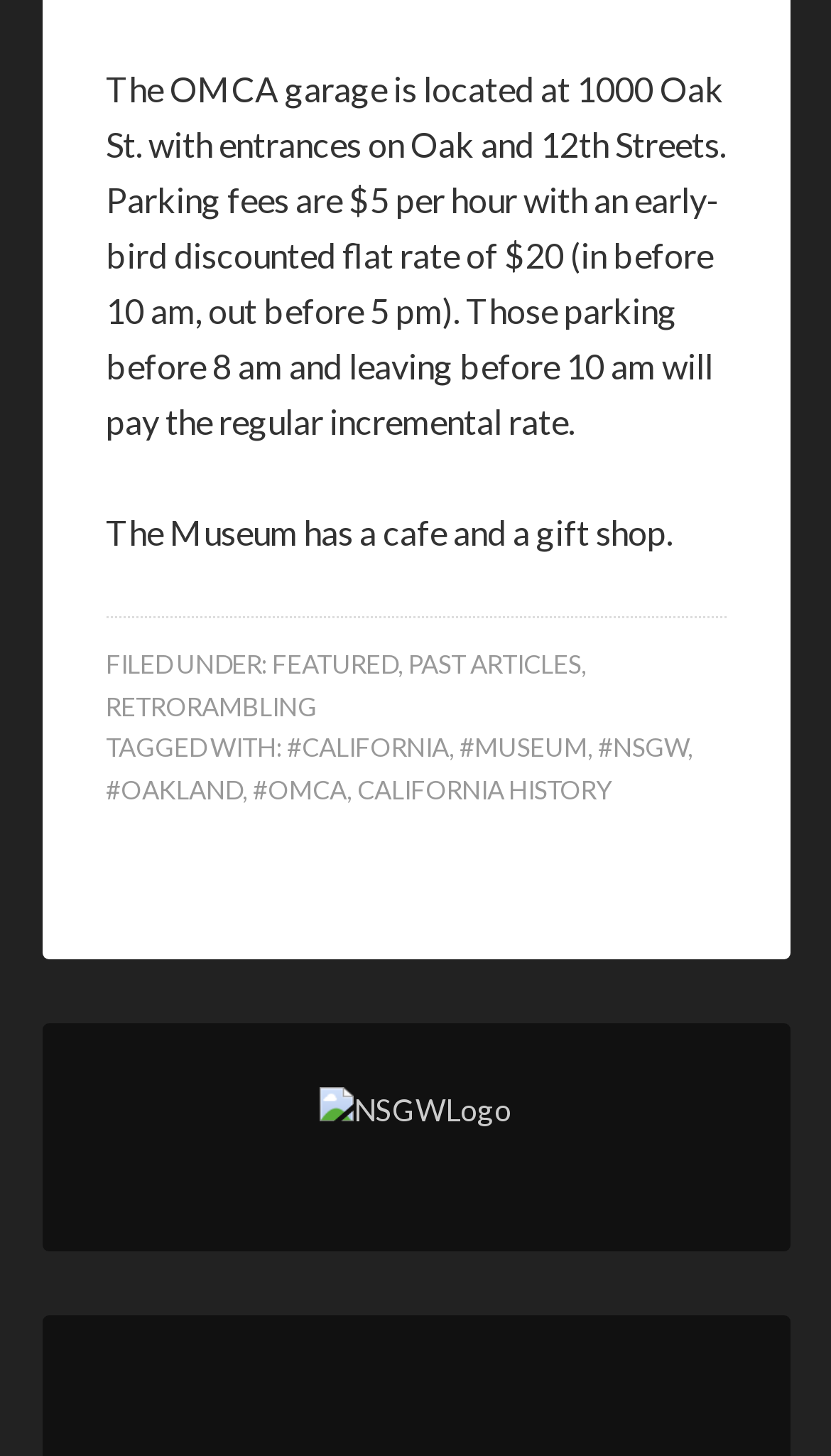Determine the bounding box coordinates of the section I need to click to execute the following instruction: "Share via Facebook". Provide the coordinates as four float numbers between 0 and 1, i.e., [left, top, right, bottom].

None